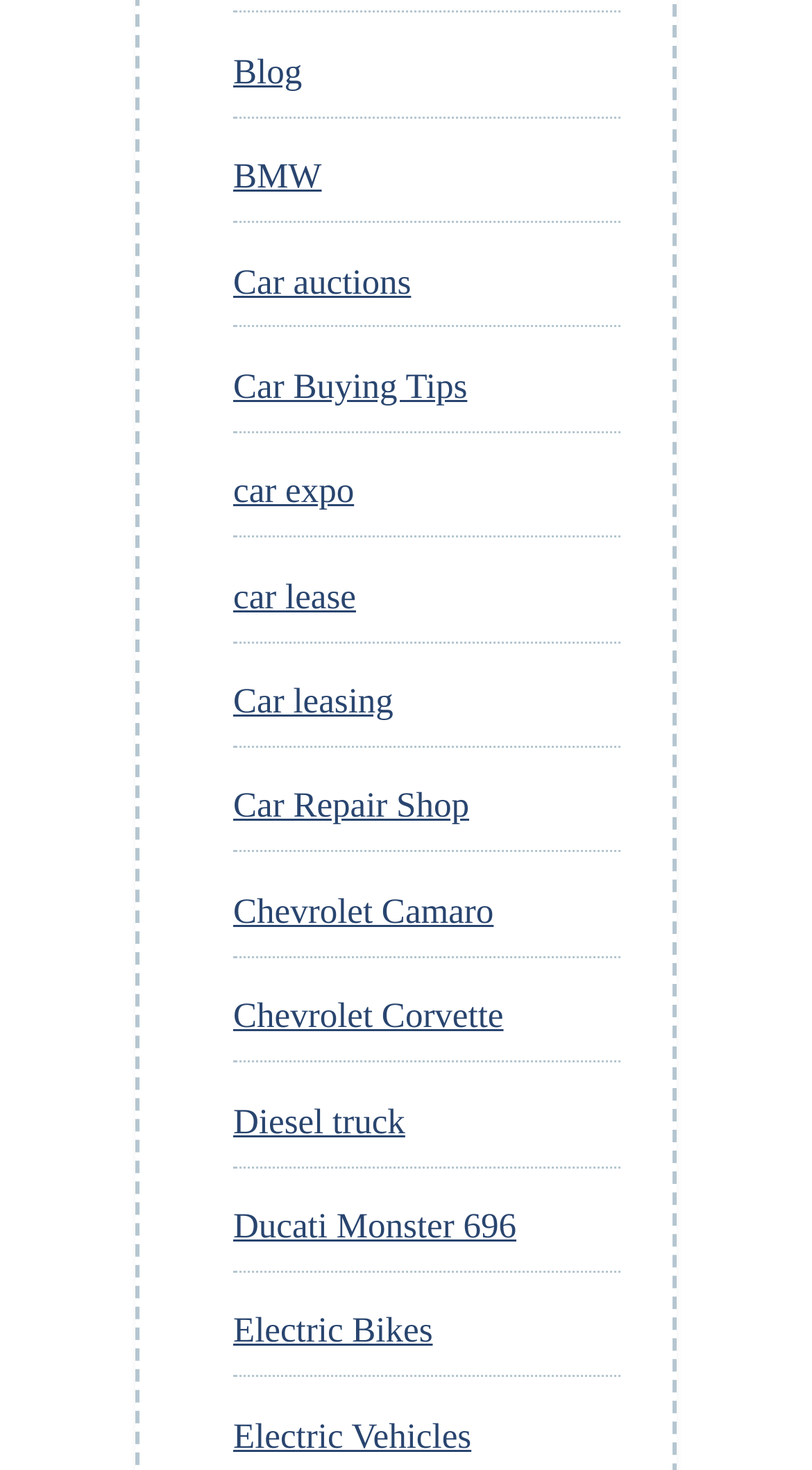Please determine the bounding box coordinates for the element that should be clicked to follow these instructions: "search for something".

None